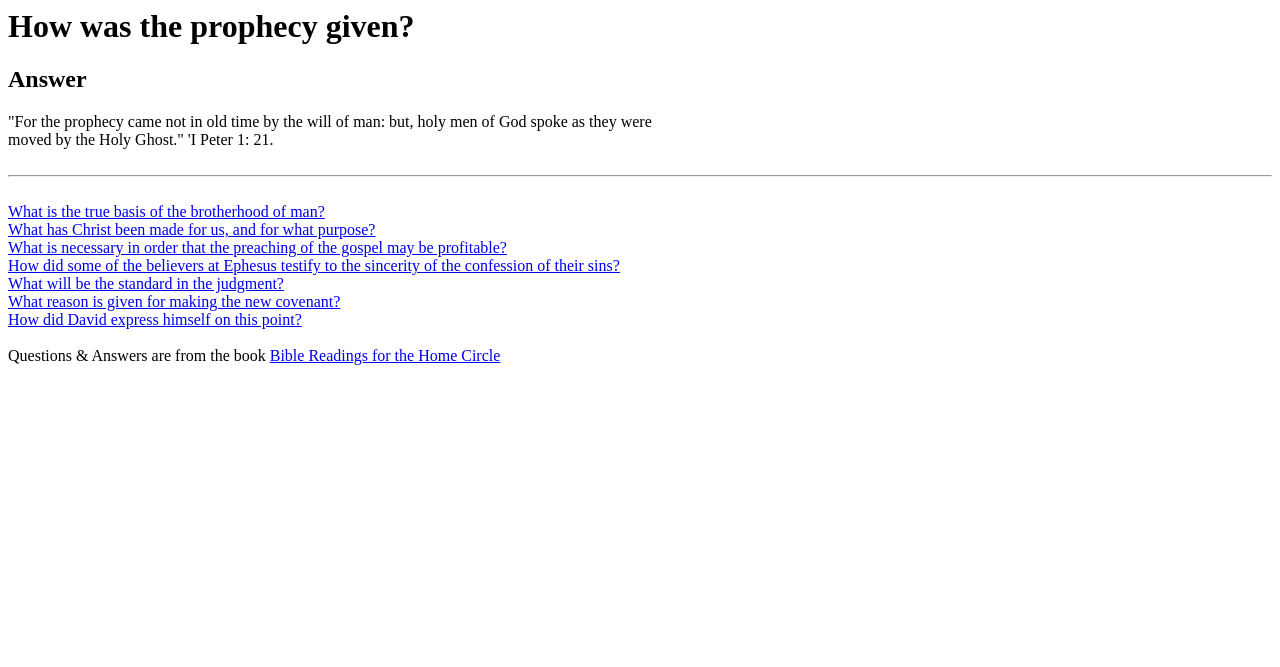Please find the bounding box coordinates of the clickable region needed to complete the following instruction: "View 'Bible Readings for the Home Circle'". The bounding box coordinates must consist of four float numbers between 0 and 1, i.e., [left, top, right, bottom].

[0.211, 0.521, 0.391, 0.546]